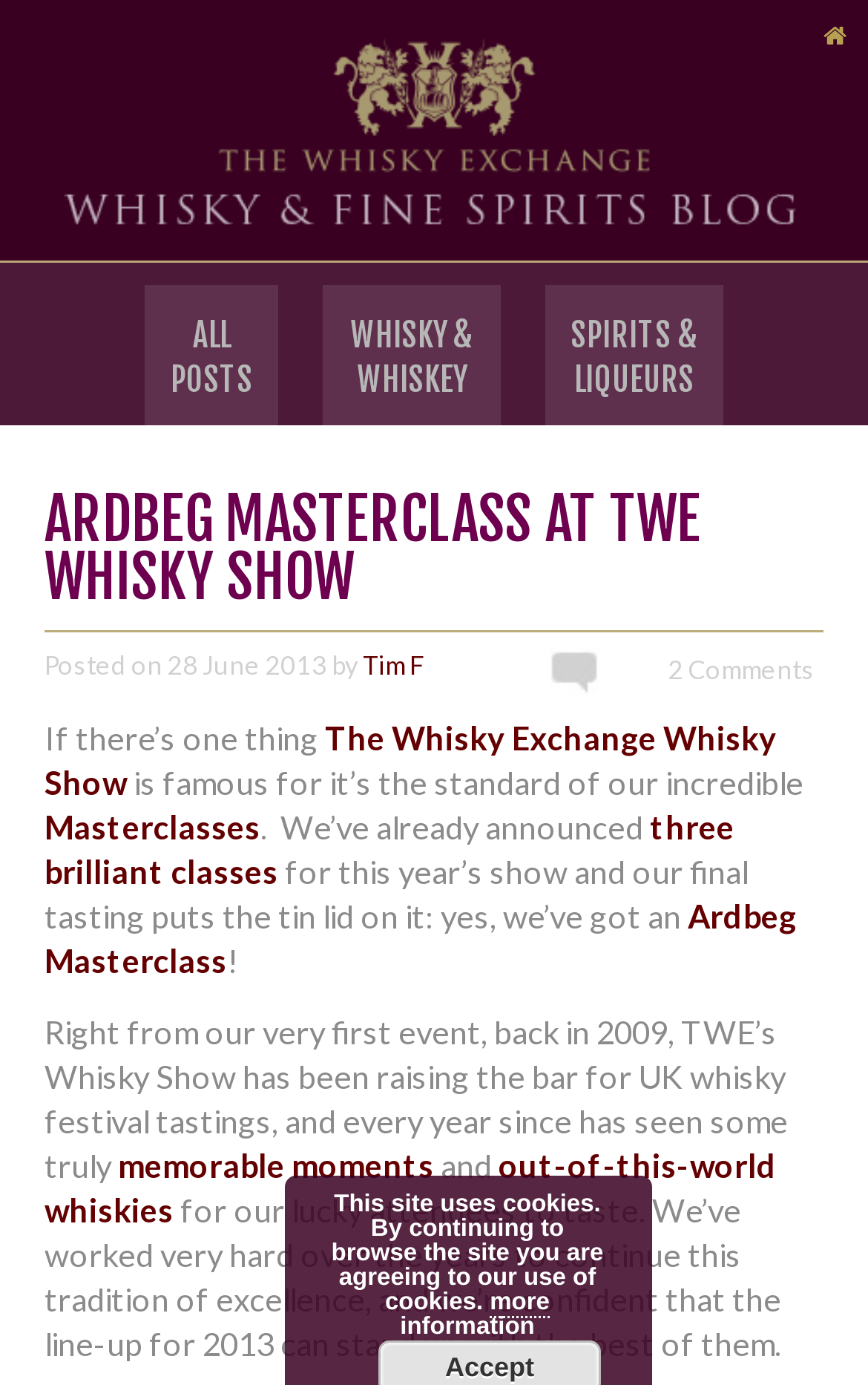Identify the webpage's primary heading and generate its text.

ARDBEG MASTERCLASS AT TWE WHISKY SHOW